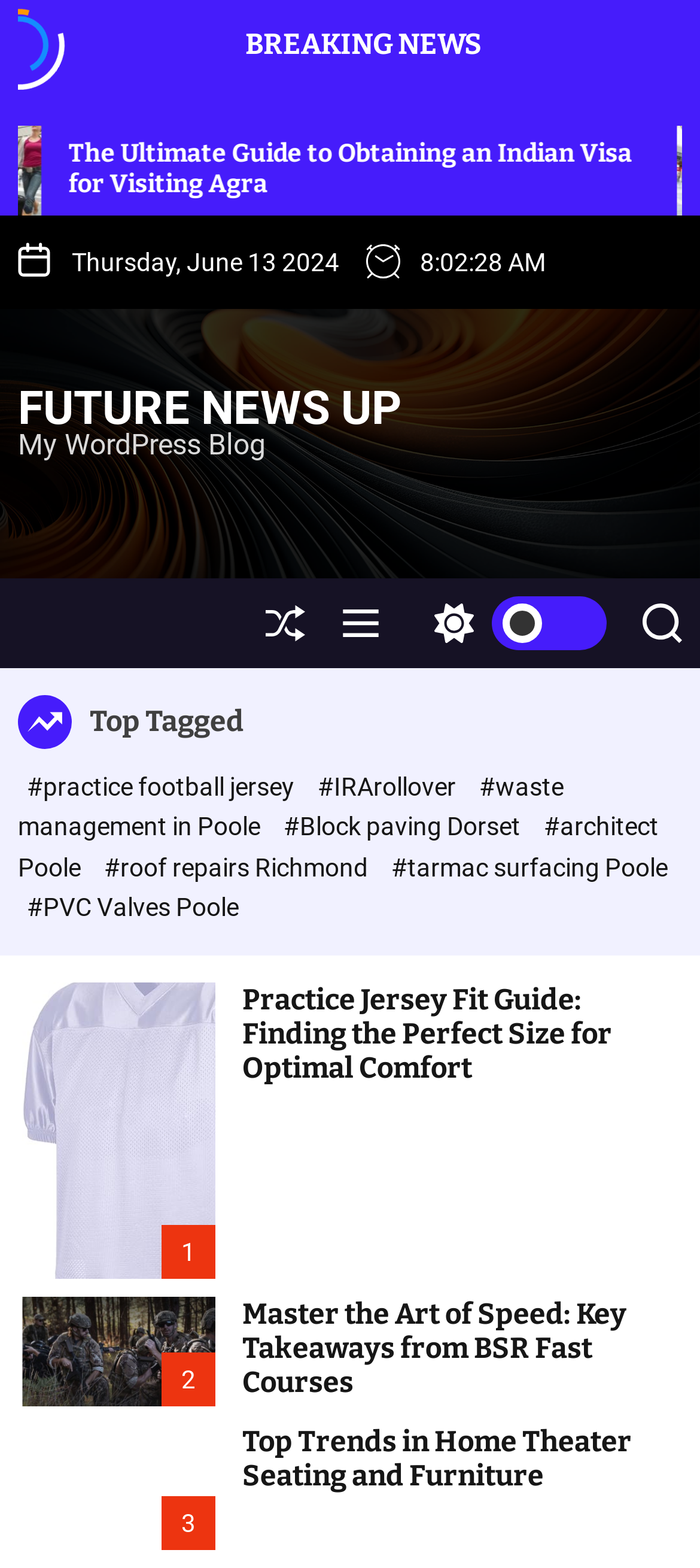From the given element description: "Future News Up", find the bounding box for the UI element. Provide the coordinates as four float numbers between 0 and 1, in the order [left, top, right, bottom].

[0.026, 0.245, 0.574, 0.275]